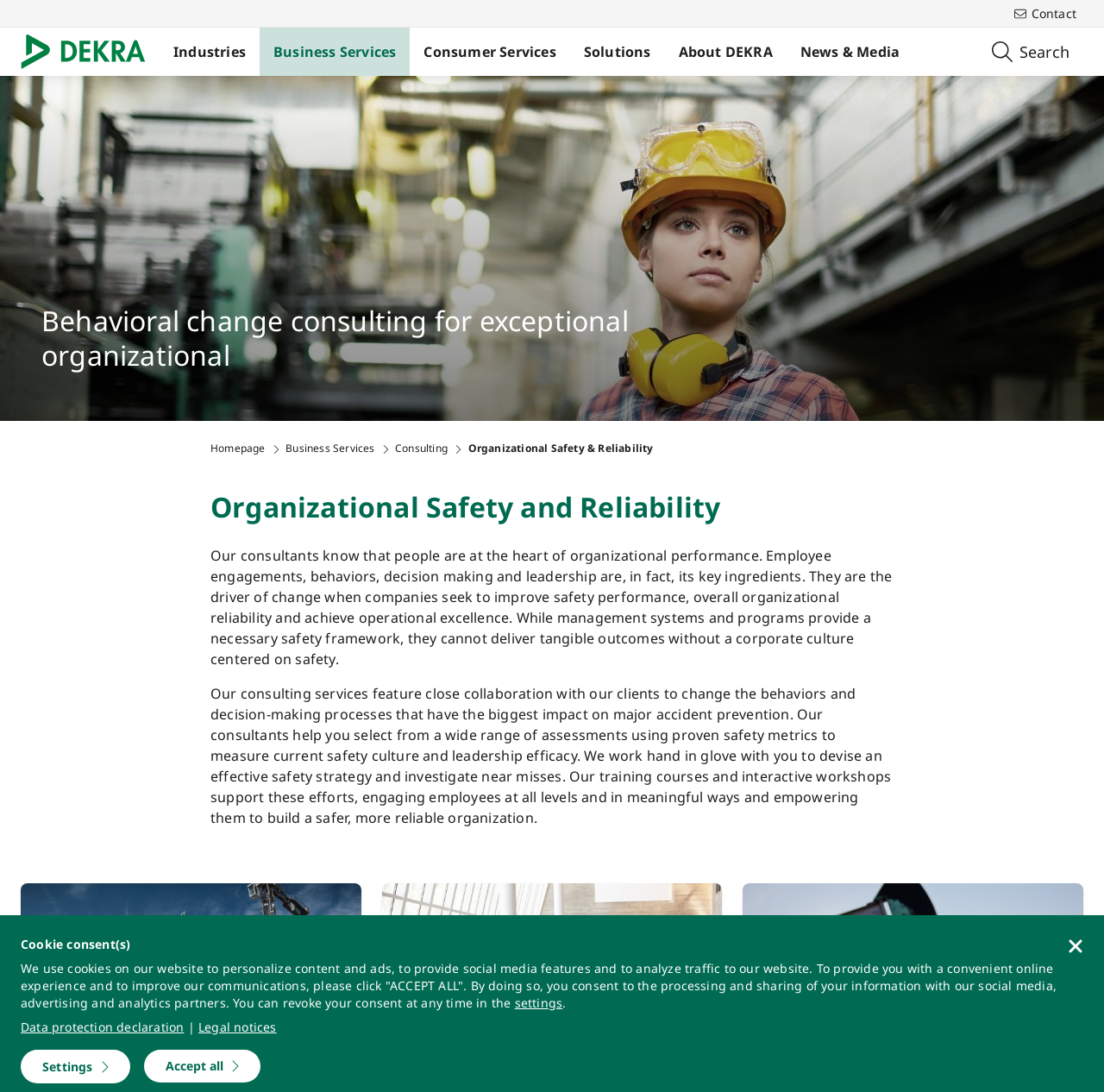Could you indicate the bounding box coordinates of the region to click in order to complete this instruction: "Click the 'Industries' list item".

[0.145, 0.025, 0.235, 0.07]